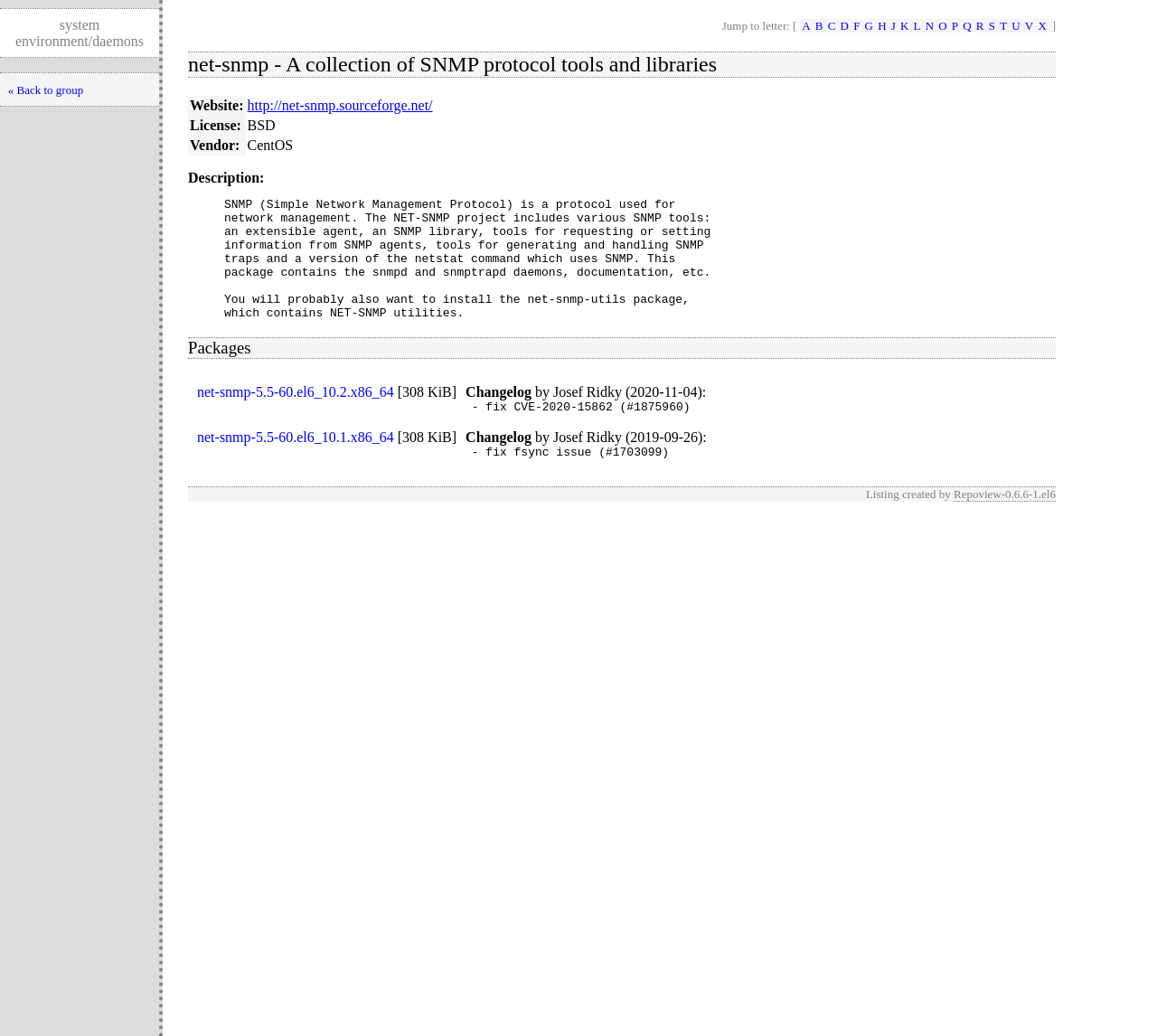Provide a thorough and detailed response to the question by examining the image: 
What is the version of the net-snmp package?

In the layout table, one of the layout table cells contains the text 'net-snmp-5.5-60.el6_10.2.x86_64', indicating that the version of the net-snmp package is 5.5-60.el6_10.2.